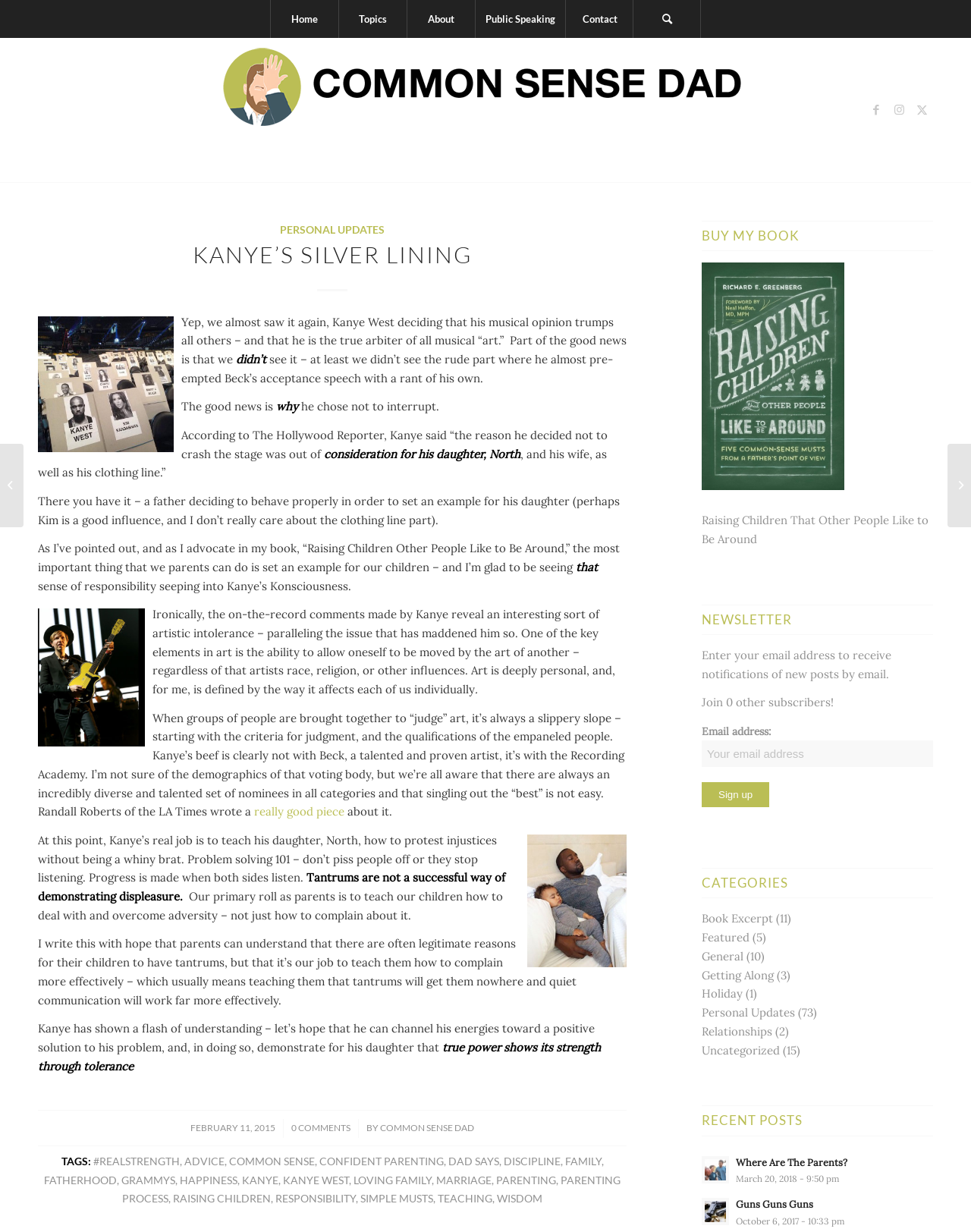Answer succinctly with a single word or phrase:
What is the name of the website?

COMMON SENSE DAD